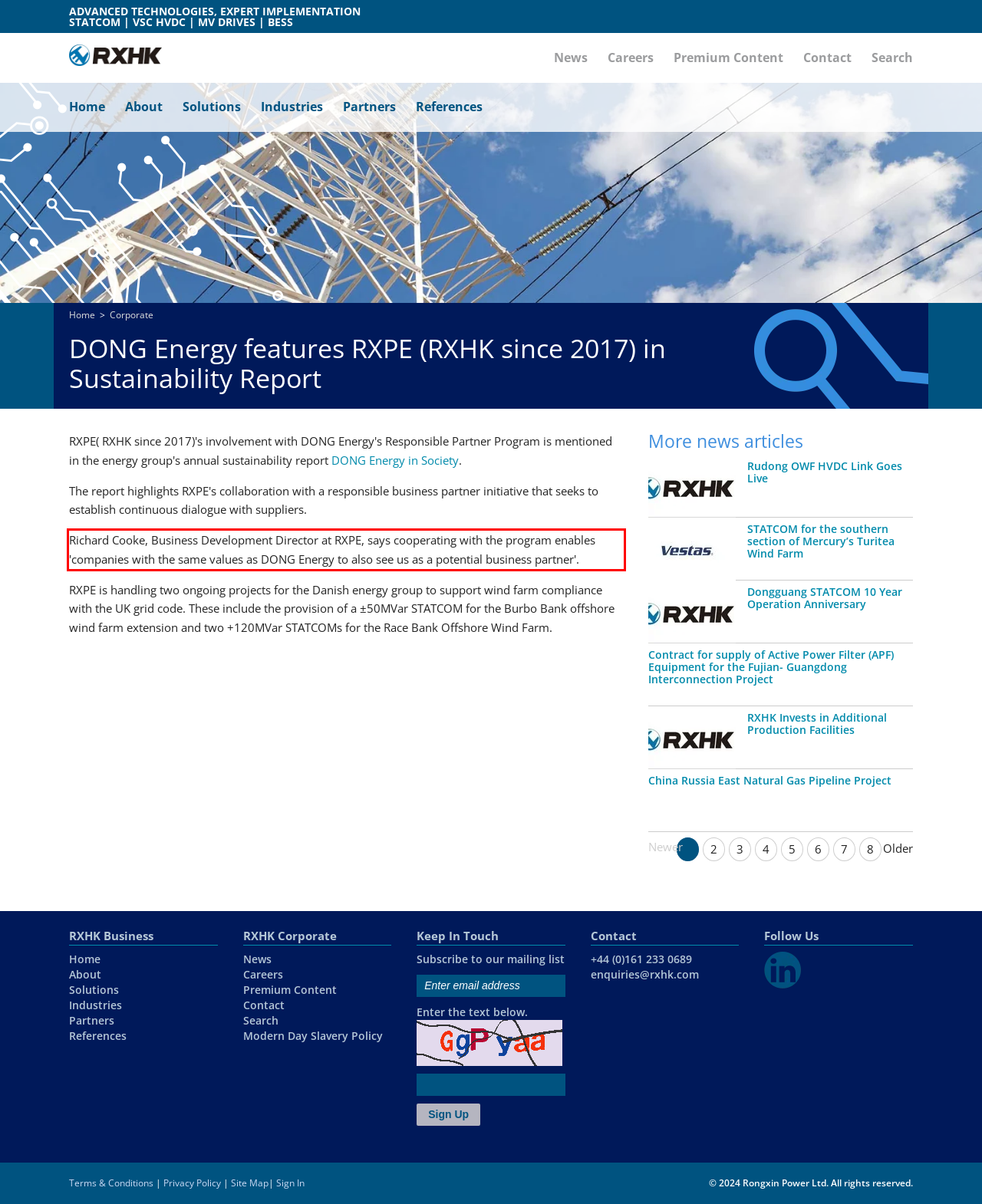Perform OCR on the text inside the red-bordered box in the provided screenshot and output the content.

Richard Cooke, Business Development Director at RXPE, says cooperating with the program enables 'companies with the same values as DONG Energy to also see us as a potential business partner'.